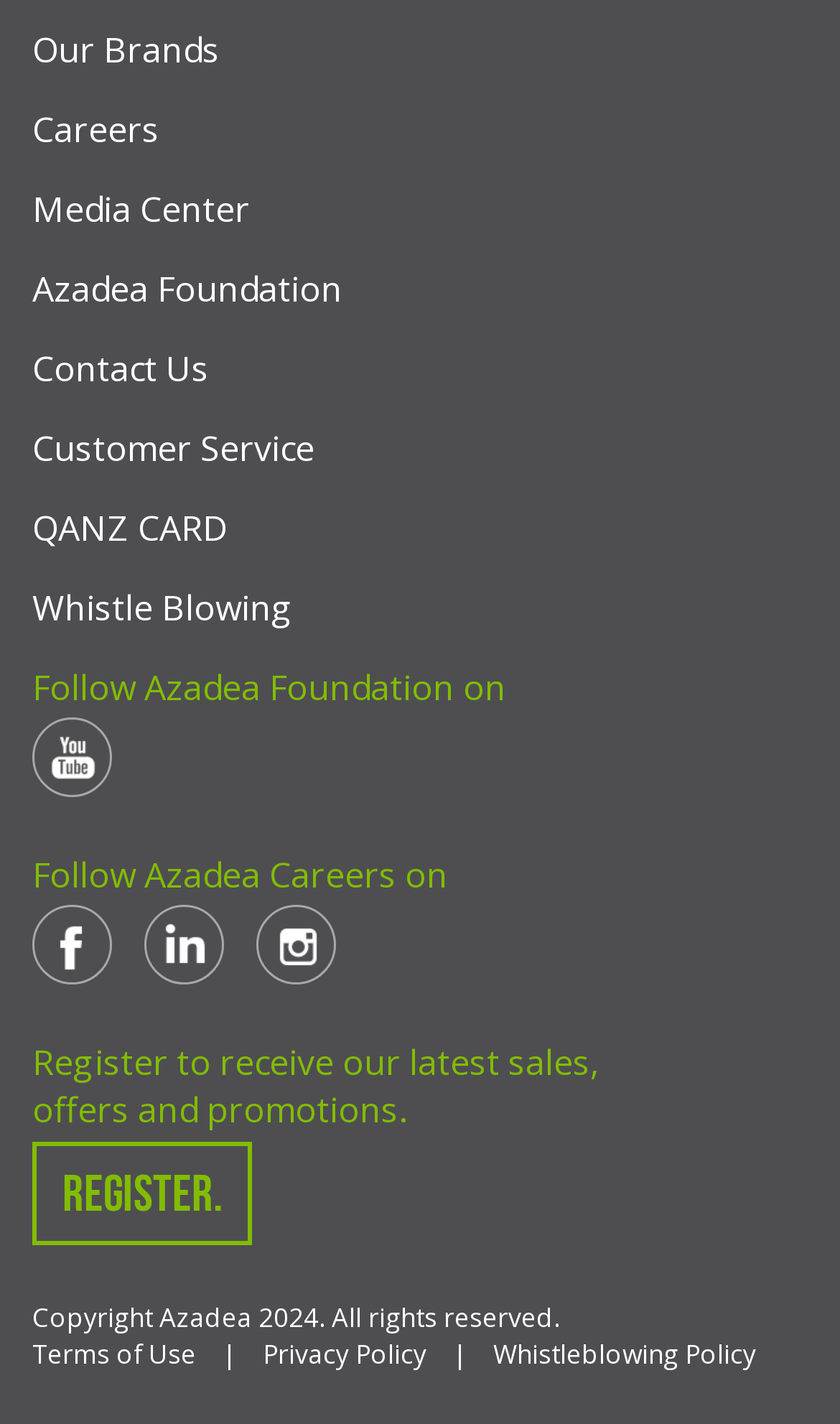Determine the bounding box coordinates of the clickable region to execute the instruction: "Follow Azadea Foundation on social media". The coordinates should be four float numbers between 0 and 1, denoted as [left, top, right, bottom].

[0.038, 0.504, 0.133, 0.56]